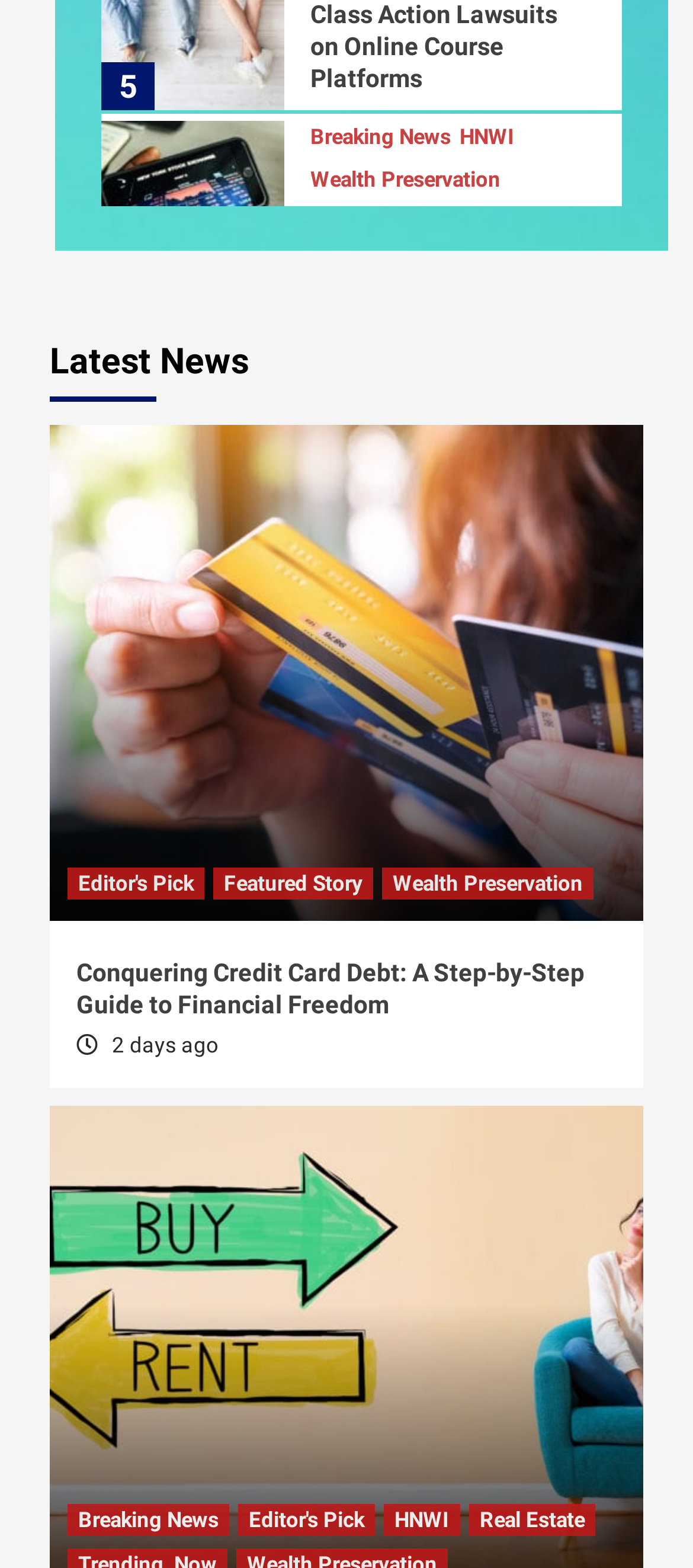How many days ago was the article 'Conquering Credit Card Debt: A Step-by-Step Guide to Financial Freedom' published?
Can you give a detailed and elaborate answer to the question?

The article 'Conquering Credit Card Debt: A Step-by-Step Guide to Financial Freedom' was published 2 days ago, as indicated by the text '2 days ago' below the article title.